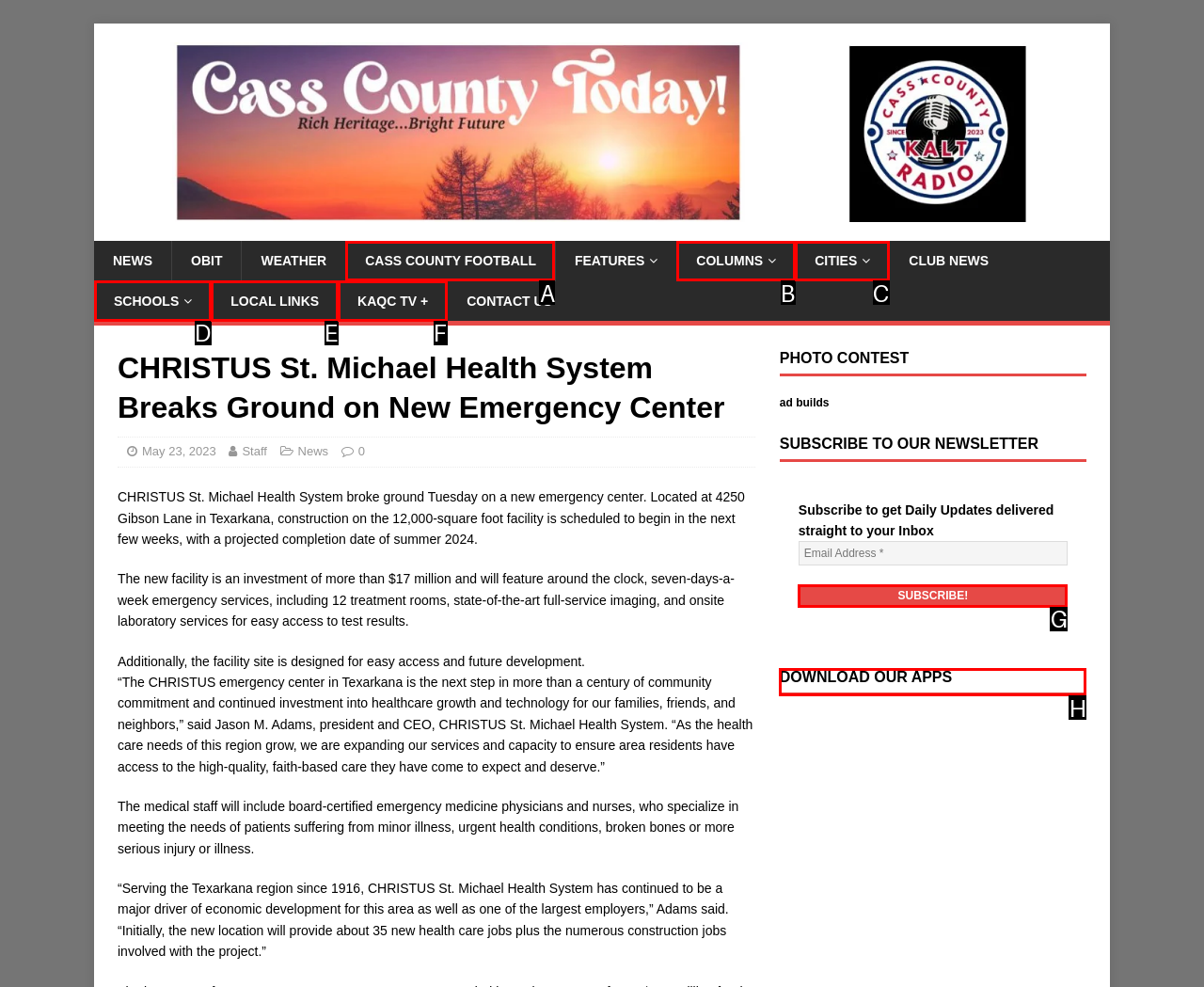For the instruction: Click on DOWNLOAD OUR APPS, determine the appropriate UI element to click from the given options. Respond with the letter corresponding to the correct choice.

H